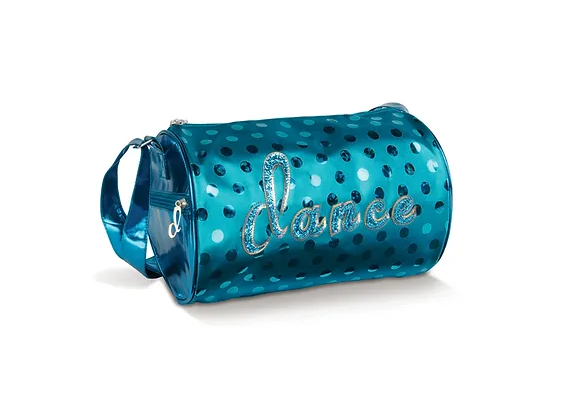Give a meticulous account of what the image depicts.

The image showcases a vibrant blue duffel bag adorned with shiny polka dots and the word "dance" beautifully embellished in glitter. This stylish bag, known as the "Dance Dot Duffel," is designed for dancers, making it a perfect accessory for carrying gear to and from practice or performances. It features a convenient exterior side zipper pocket and comes with an adjustable shoulder strap for ease of transport. The fully lined interior includes a zipper pocket, and its water-repellent outer shell ensures it remains easy to clean. Measuring 11 inches by 7 inches, this lightweight duffel embodies both functionality and flair, making it an ideal choice for those who want to express their love for dance through their accessories.